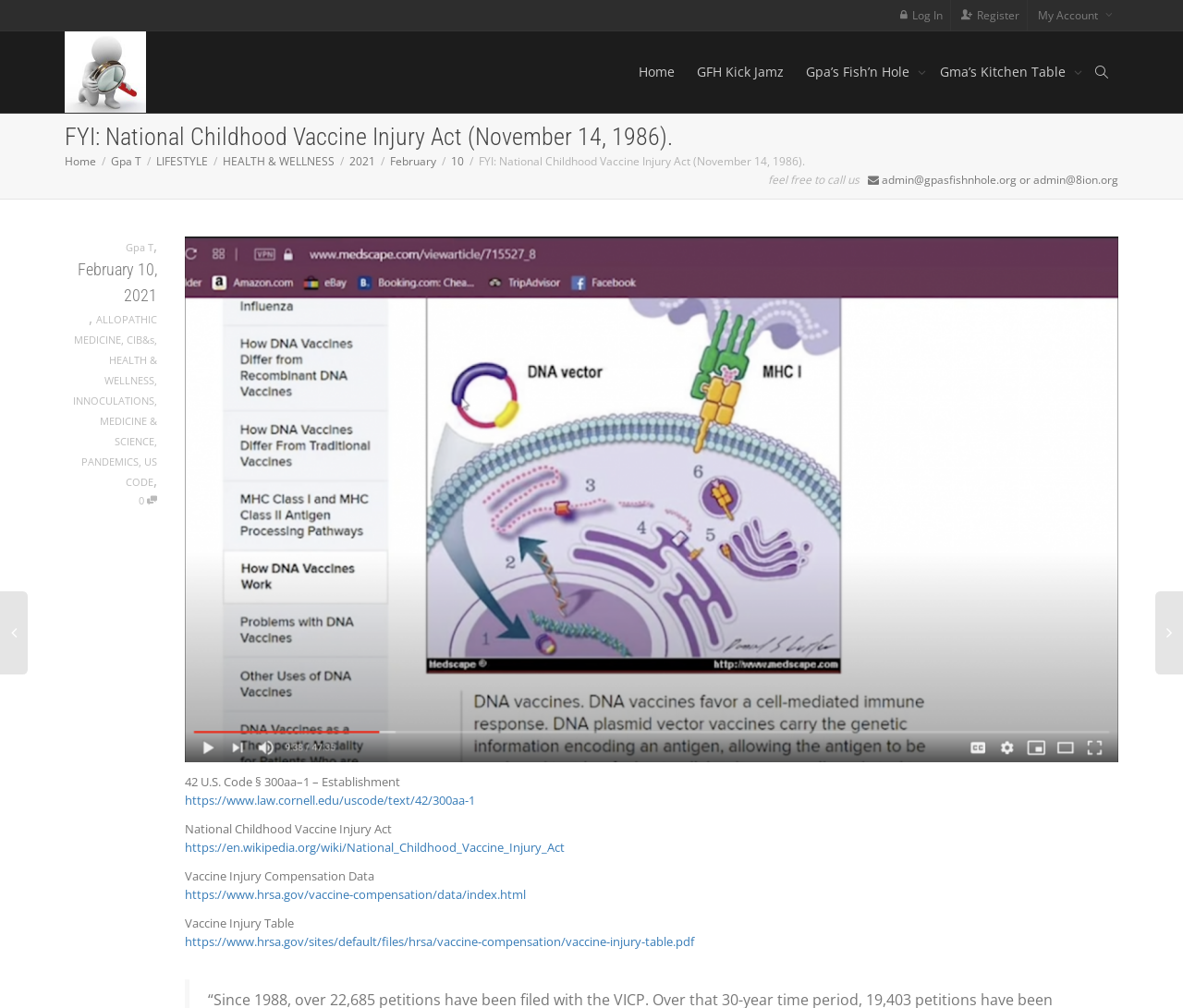Pinpoint the bounding box coordinates for the area that should be clicked to perform the following instruction: "Check the Vaccine Injury Compensation Data".

[0.156, 0.879, 0.445, 0.896]